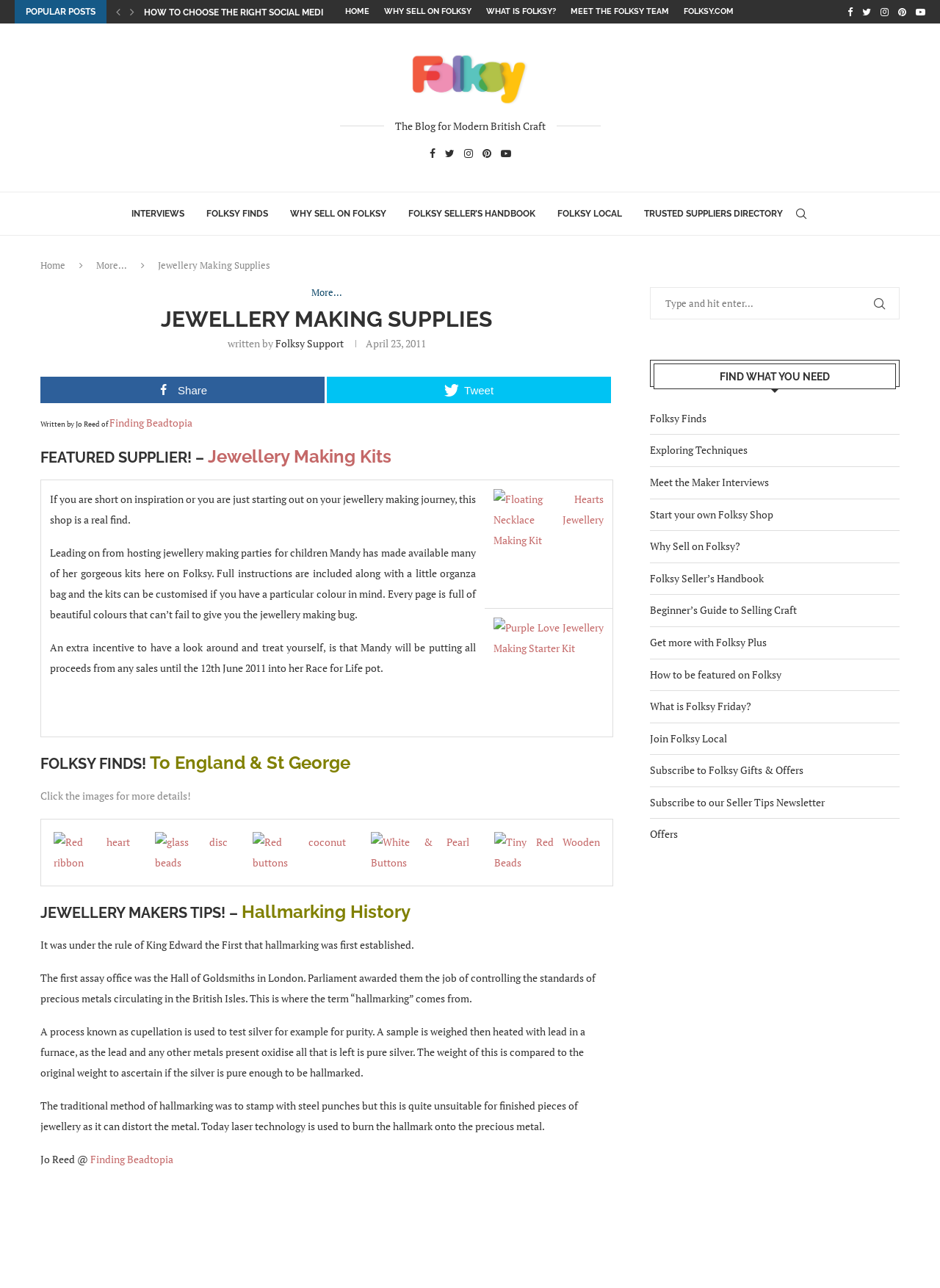Find the bounding box coordinates of the area that needs to be clicked in order to achieve the following instruction: "Click the 'FEATURED SUPPLIER! – Jewellery Making Kits' heading". The coordinates should be specified as four float numbers between 0 and 1, i.e., [left, top, right, bottom].

[0.043, 0.347, 0.652, 0.363]